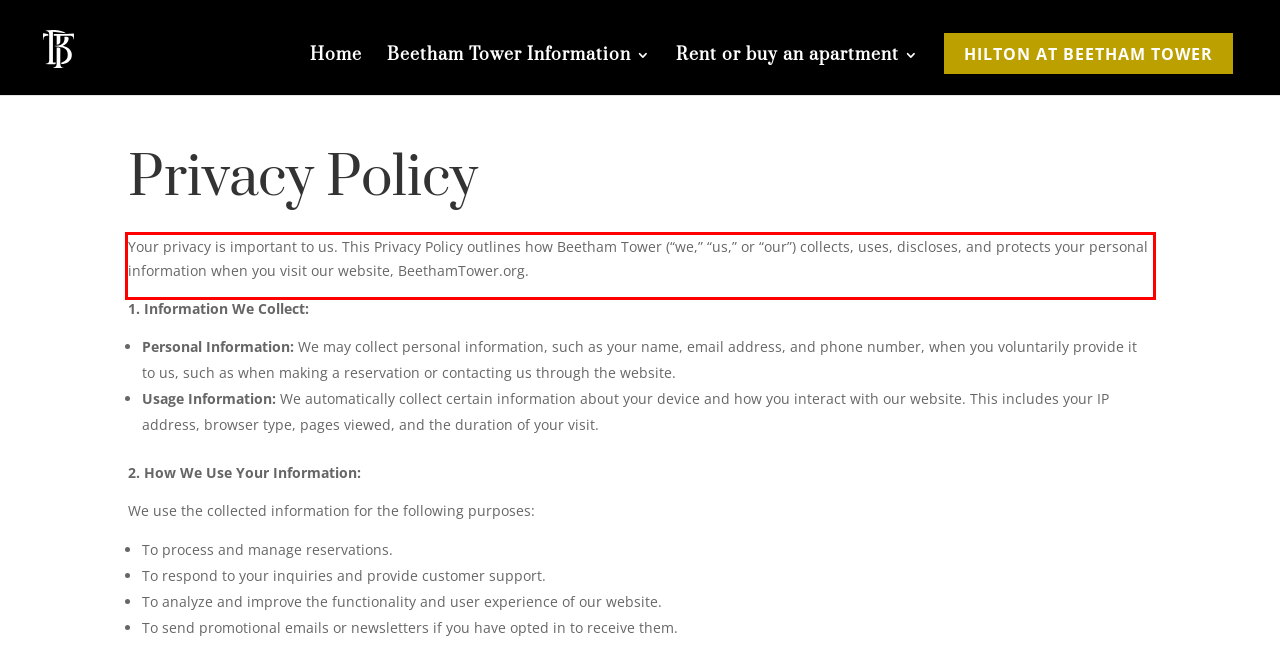You have a webpage screenshot with a red rectangle surrounding a UI element. Extract the text content from within this red bounding box.

Your privacy is important to us. This Privacy Policy outlines how Beetham Tower (“we,” “us,” or “our”) collects, uses, discloses, and protects your personal information when you visit our website, BeethamTower.org.